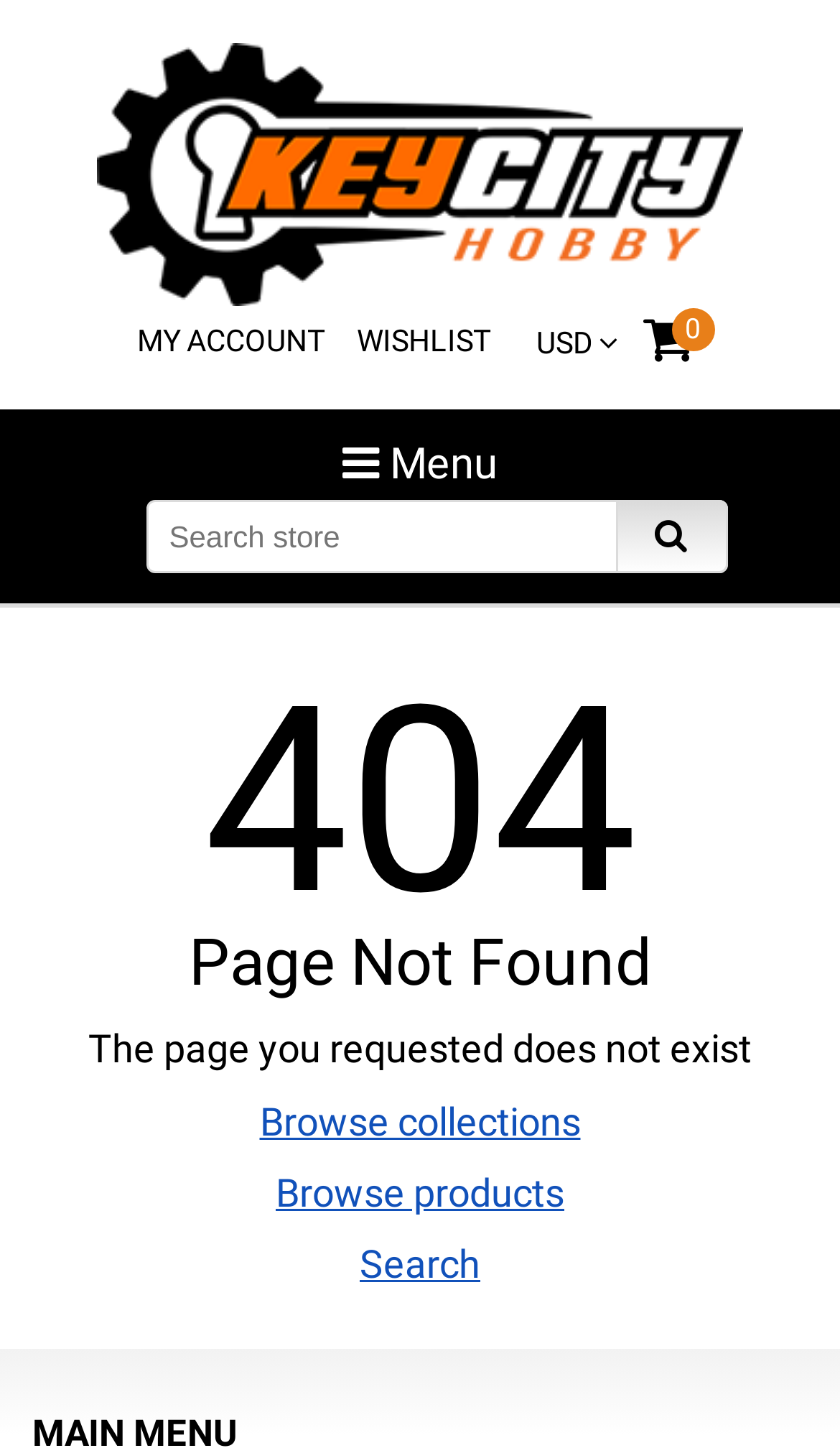Given the element description, predict the bounding box coordinates in the format (top-left x, top-left y, bottom-right x, bottom-right y), using floating point numbers between 0 and 1: 0

[0.765, 0.219, 0.85, 0.241]